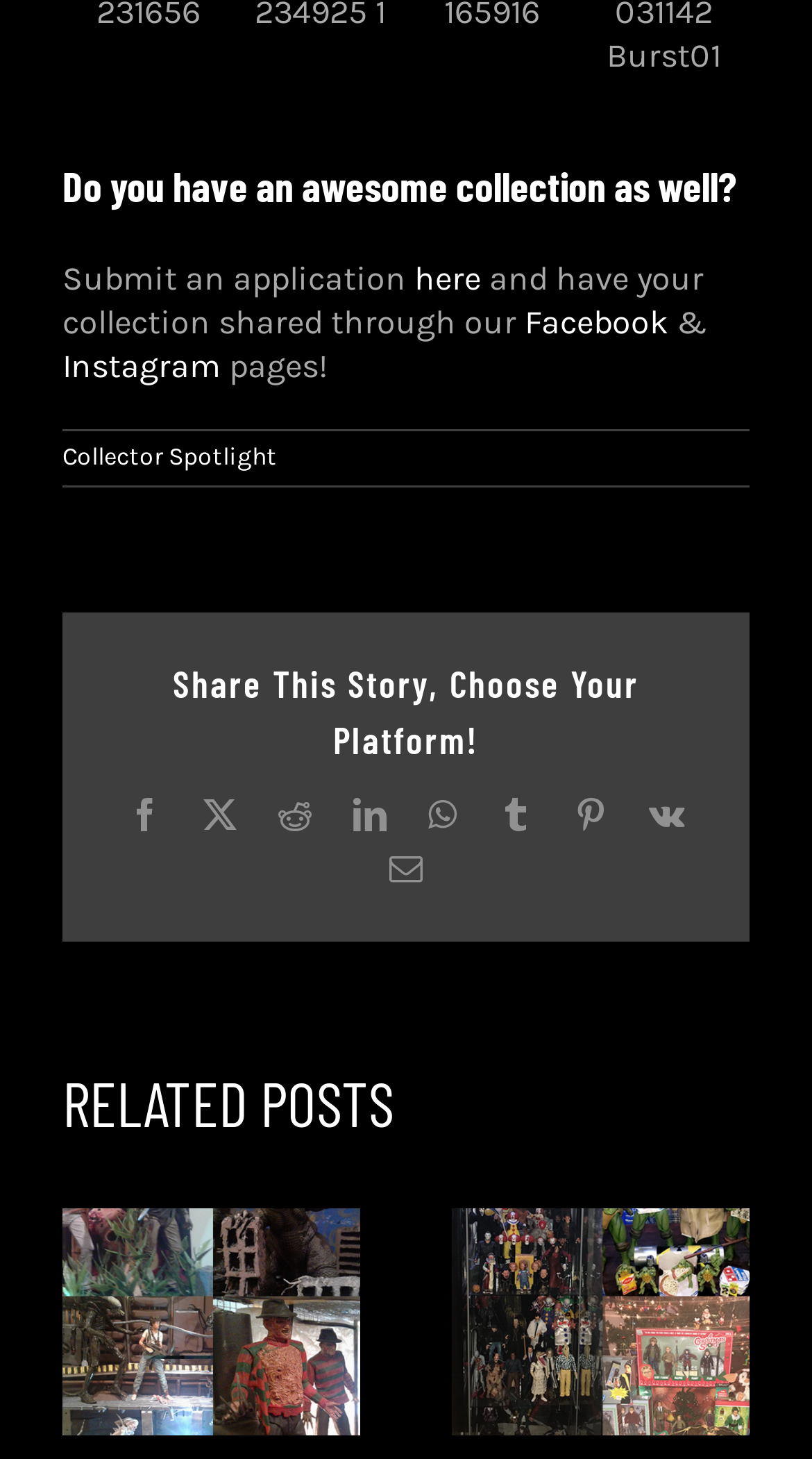Determine the bounding box for the UI element described here: "Facebook".

[0.158, 0.547, 0.199, 0.57]